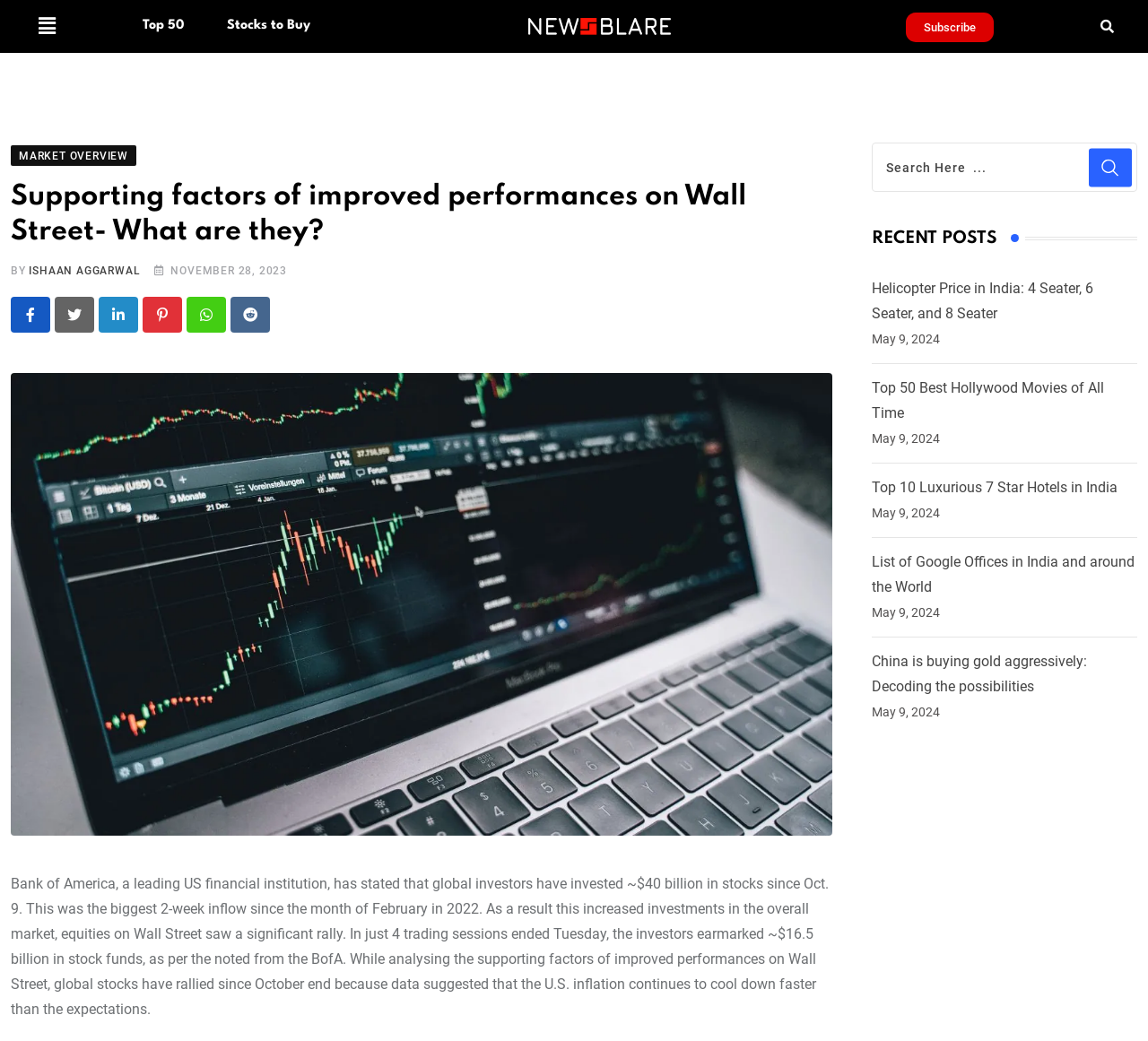Use a single word or phrase to answer the question:
What is the name of the financial institution mentioned in the article?

Bank of America